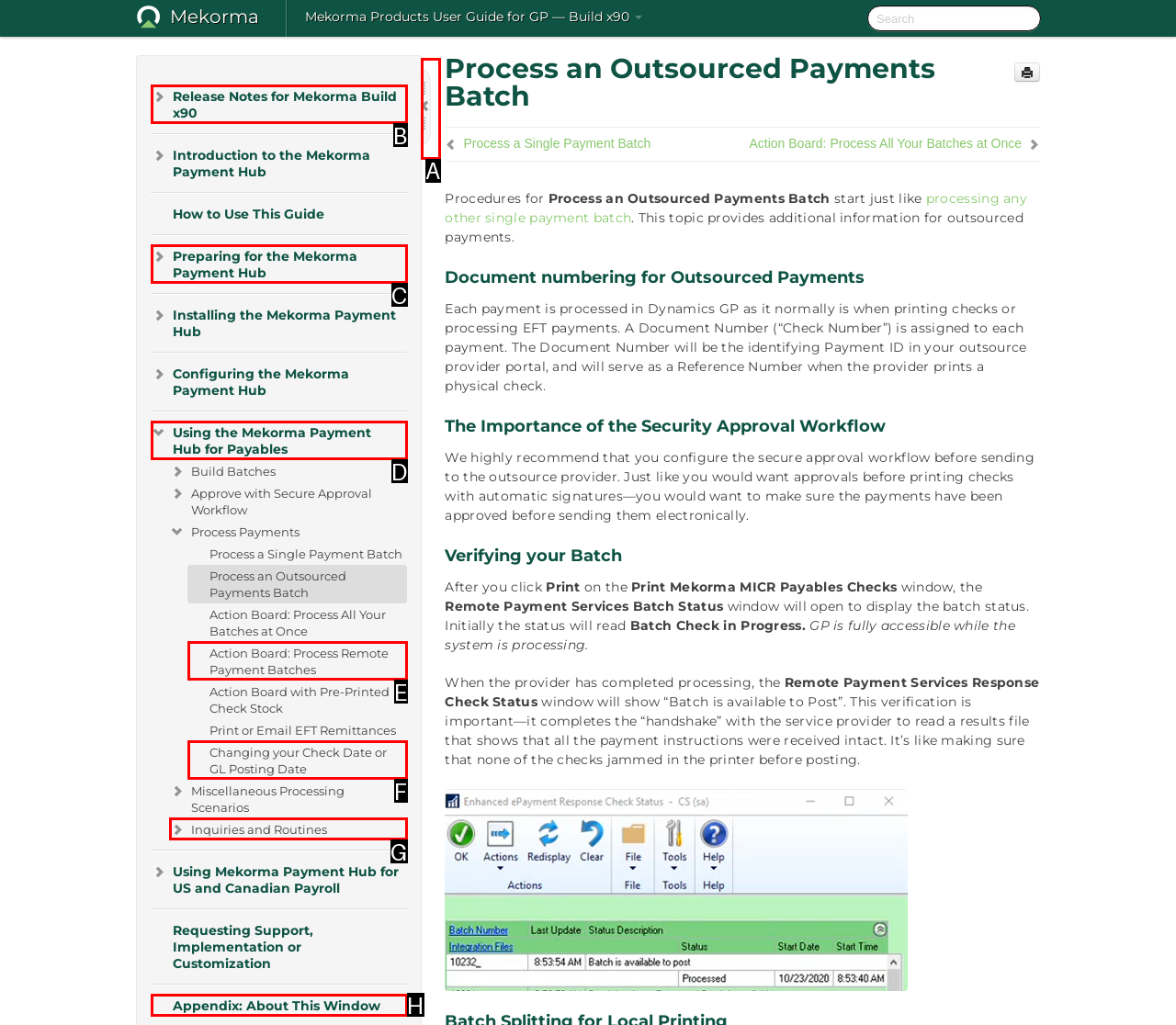Select the HTML element that matches the description: Appendix: About This Window
Respond with the letter of the correct choice from the given options directly.

H